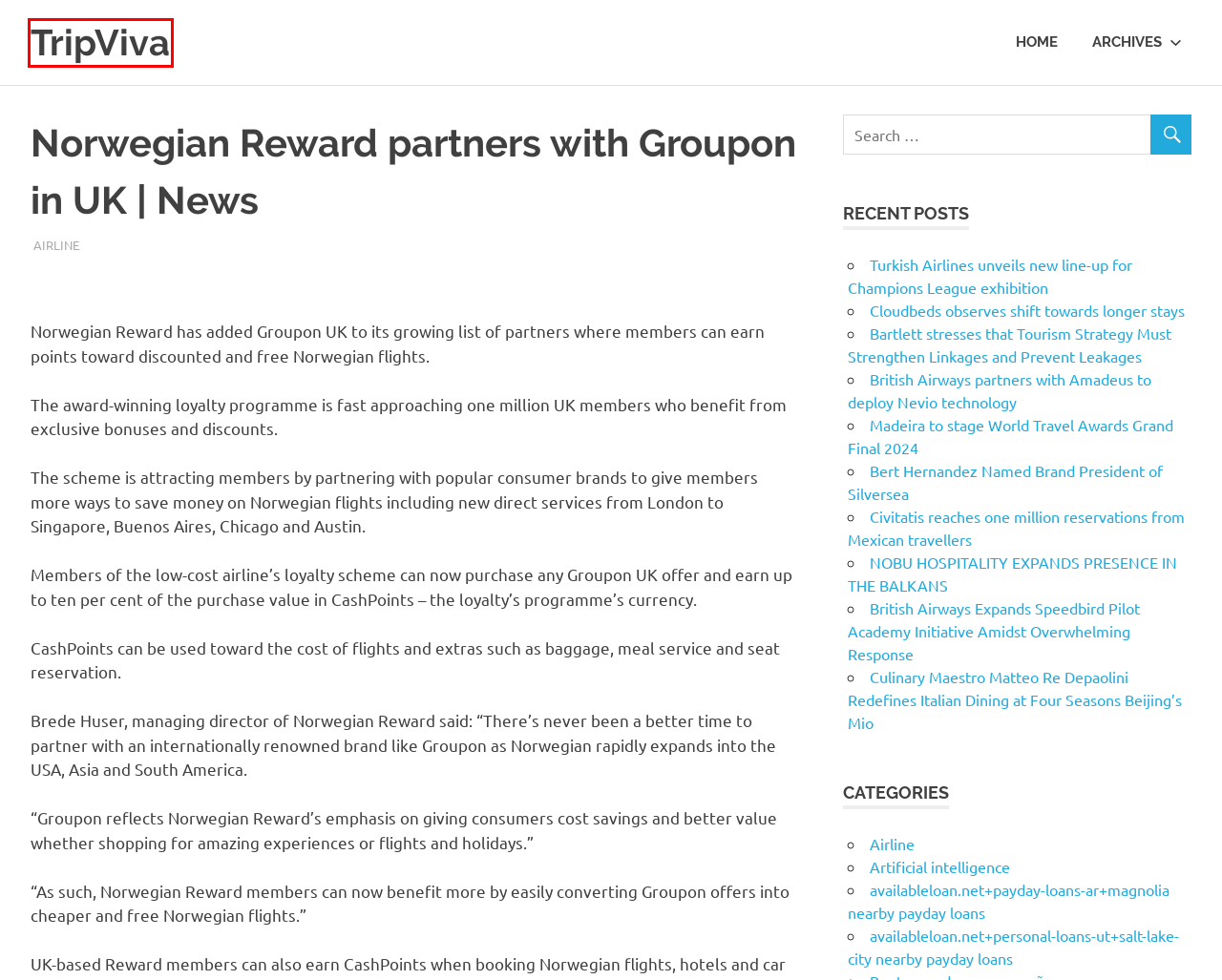You are presented with a screenshot of a webpage that includes a red bounding box around an element. Determine which webpage description best matches the page that results from clicking the element within the red bounding box. Here are the candidates:
A. availableloan.net+personal-loans-ut+salt-lake-city nearby payday loans – TripViva
B. Madeira to stage World Travel Awards Grand Final 2024 – TripViva
C. TripViva
D. Artificial intelligence – TripViva
E. British Airways partners with Amadeus to deploy Nevio technology – TripViva
F. NOBU HOSPITALITY EXPANDS PRESENCE IN THE BALKANS – TripViva
G. Bert Hernandez Named Brand President of Silversea – TripViva
H. Turkish Airlines unveils new line-up for Champions League exhibition – TripViva

C